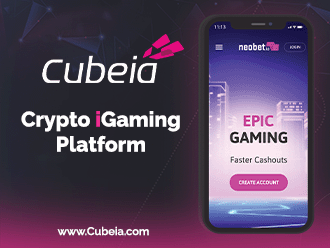Give an elaborate caption for the image.

The image features a promotional graphic for Cubeia, a crypto iGaming platform. It prominently displays a smartphone showcasing the Neobet app interface, highlighted by the words "Epic Gaming" and the call to action "Create Account." The design employs a futuristic aesthetic, indicated by a vibrant gradient background that transitions from deep purple to black, suggesting a dynamic online gaming atmosphere. Accompanying the visual elements, the Cubeia logo is positioned at the top left, reinforcing brand identity. At the bottom, the website URL www.Cubeia.com invites users to explore the platform further, emphasizing its focus on faster cashouts and an enhanced gaming experience.